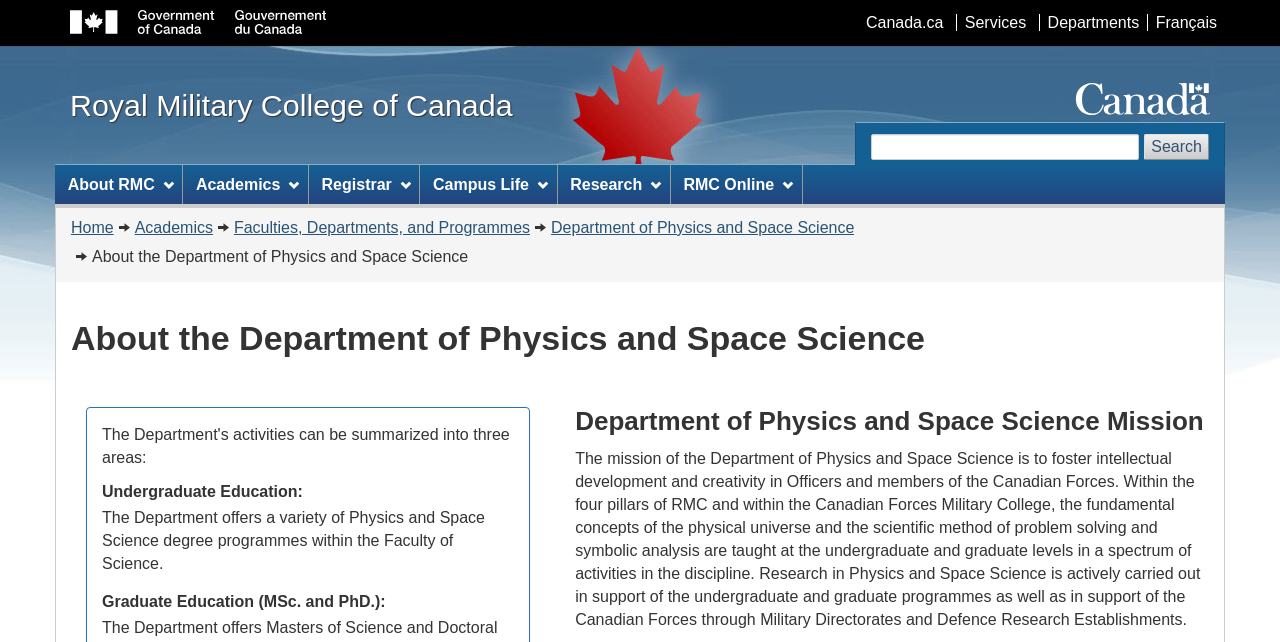Please answer the following question using a single word or phrase: 
What is the department's mission?

To foster intellectual development and creativity